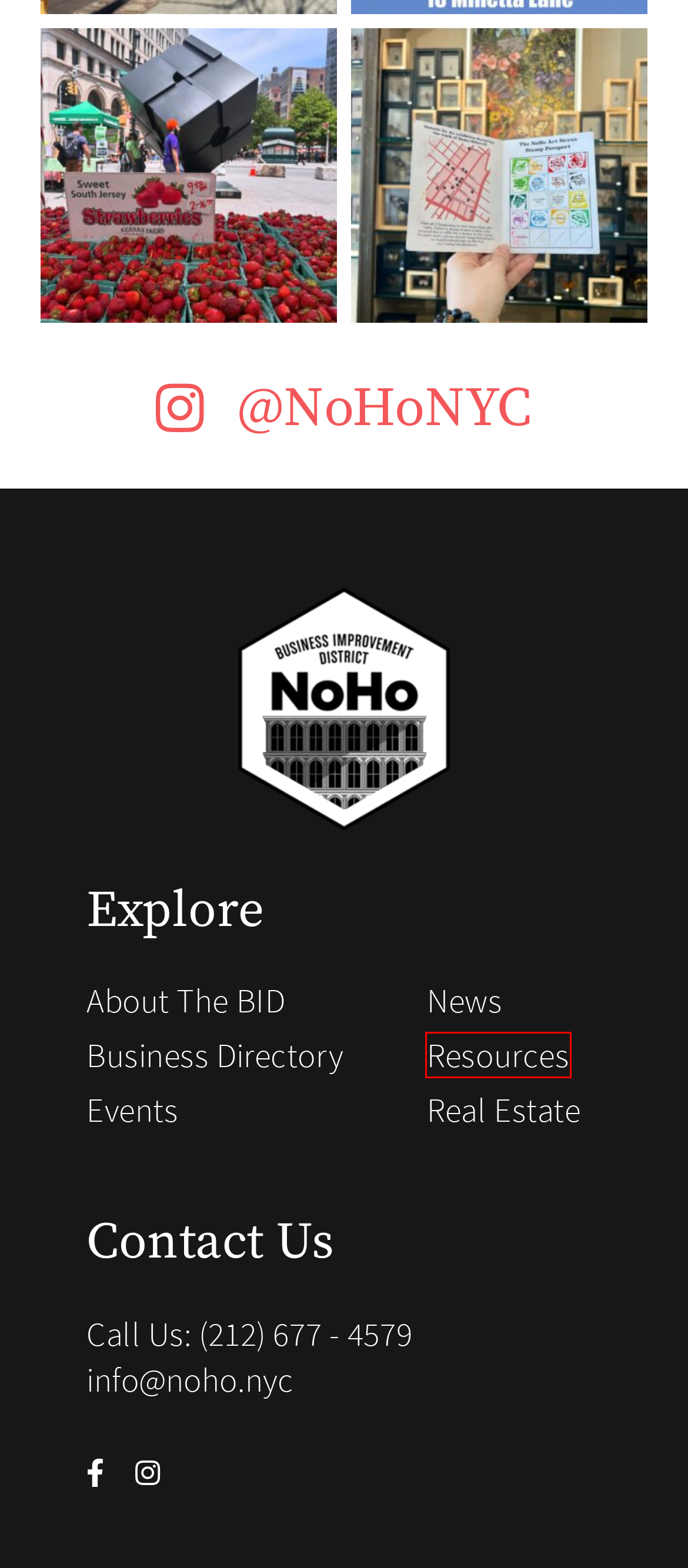Check out the screenshot of a webpage with a red rectangle bounding box. Select the best fitting webpage description that aligns with the new webpage after clicking the element inside the bounding box. Here are the candidates:
A. NOHO
B. Resources – NOHO
C. About – NOHO
D. Gallery Guide – NOHO
E. Explore – NOHO
F. explore – NOHO
G. The NoHo Dining Guide – NOHO
H. Theater Guide – NOHO

B